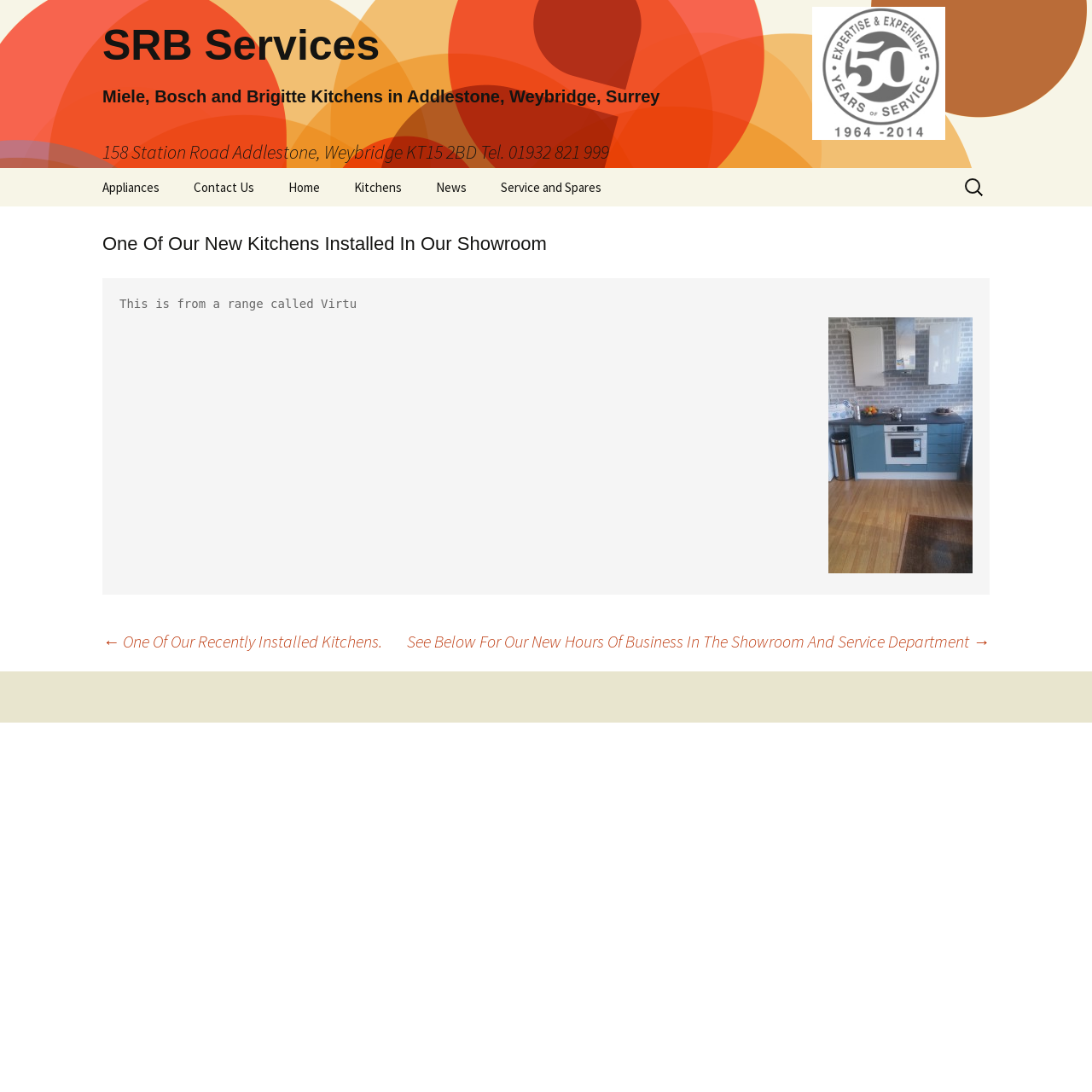Find and generate the main title of the webpage.

SRB Services
Miele, Bosch and Brigitte Kitchens in Addlestone, Weybridge, Surrey